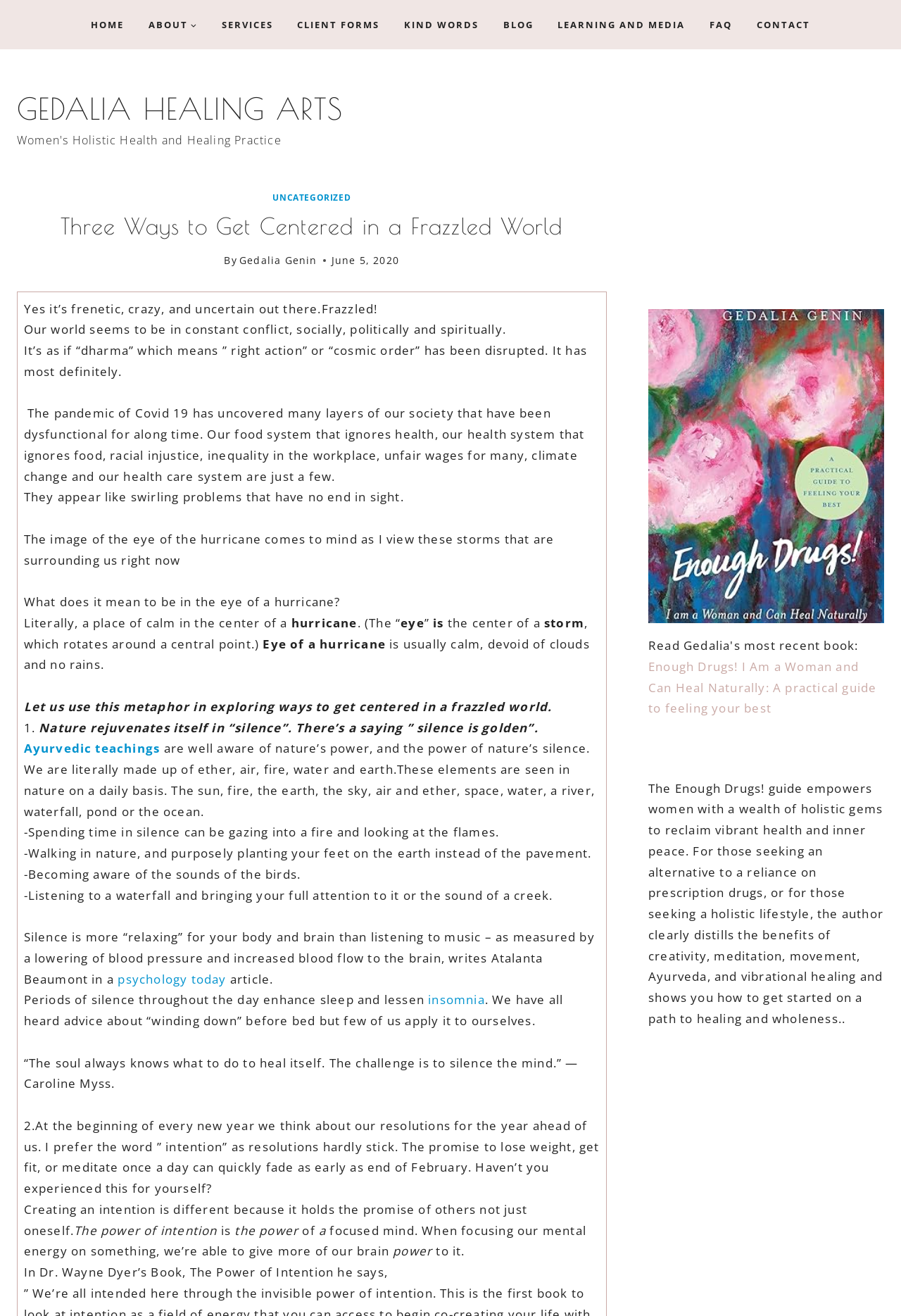What is the name of the book mentioned in the webpage?
Answer the question with a single word or phrase, referring to the image.

Enough Drugs!